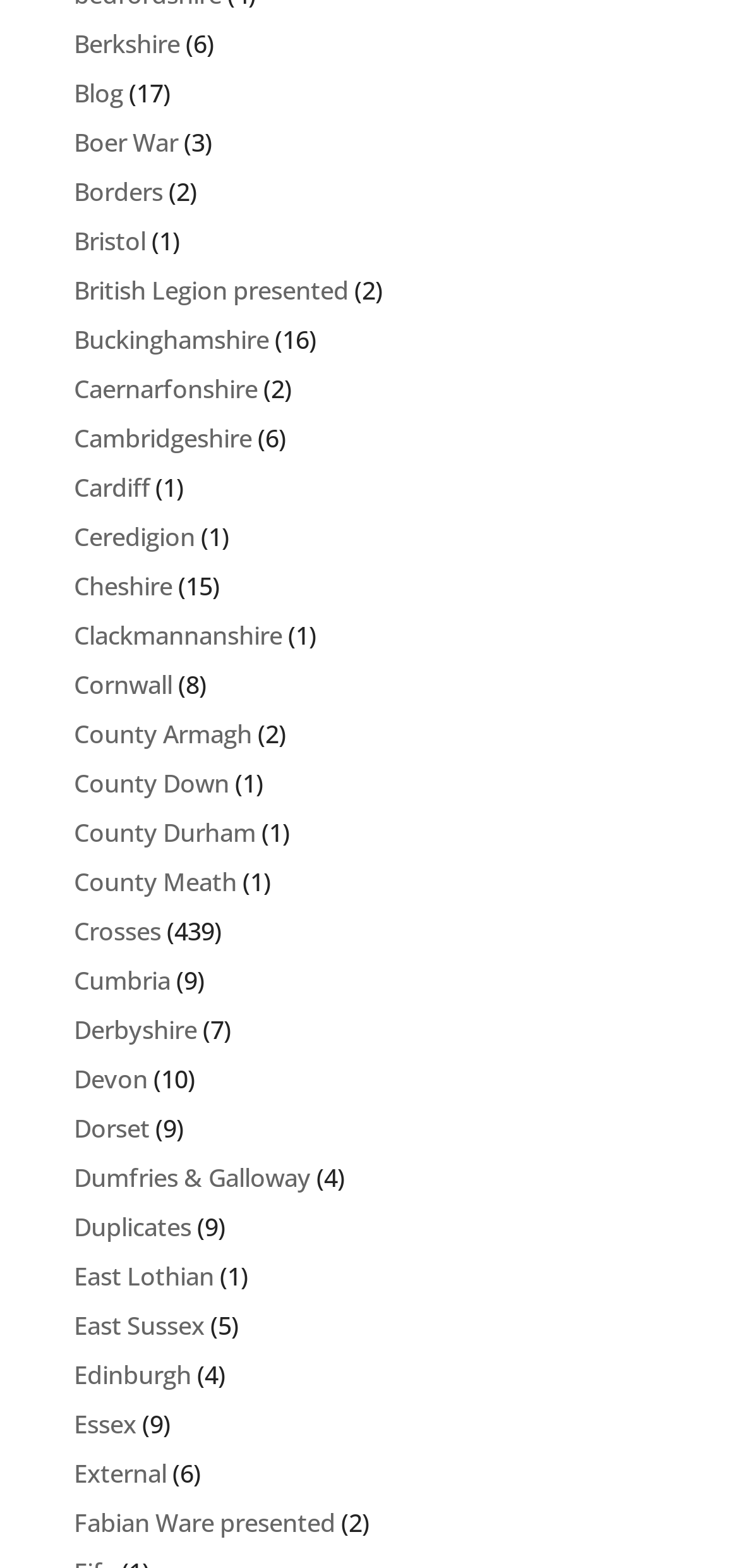How many StaticText elements are on the webpage?
Answer the question with just one word or phrase using the image.

30